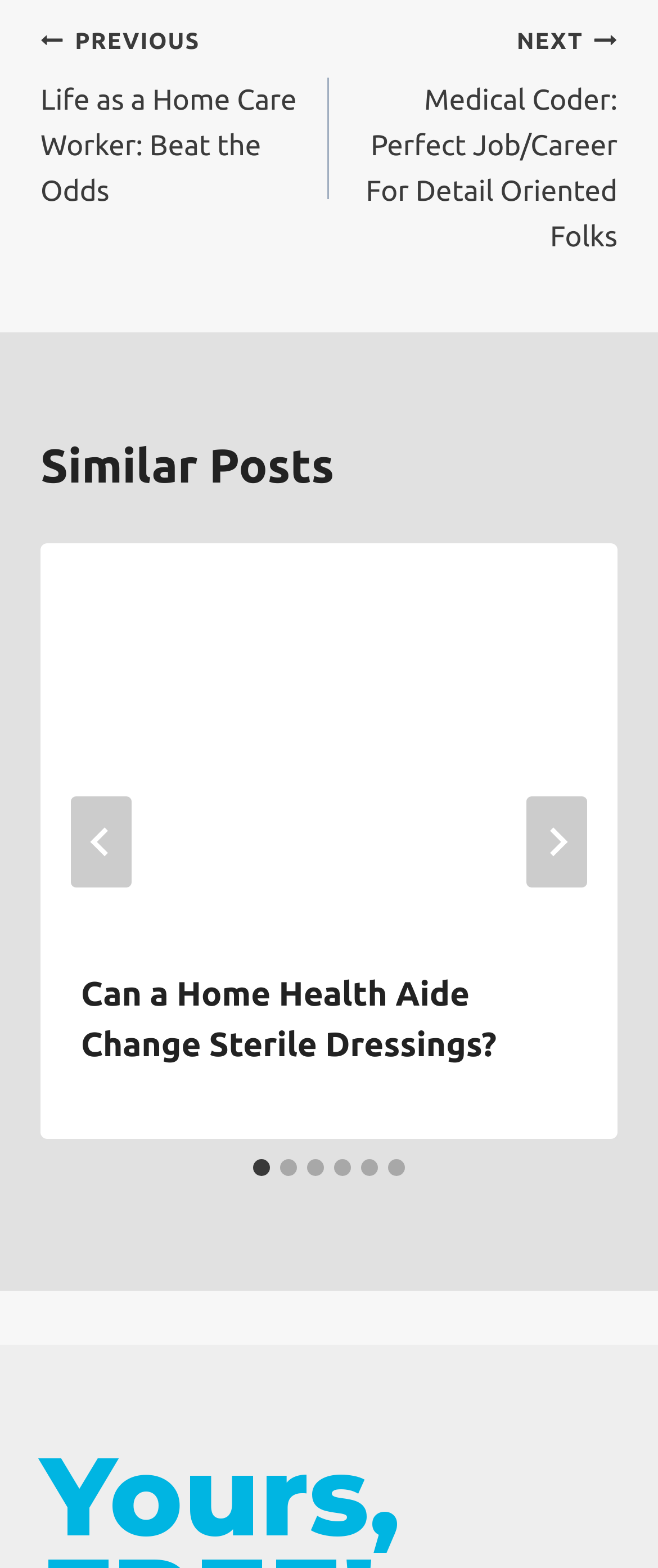Based on the image, provide a detailed response to the question:
What is the title of the first slide?

I looked at the article element inside the first tabpanel and found the heading element with the text 'Can a Home Health Aide Change Sterile Dressings?'.